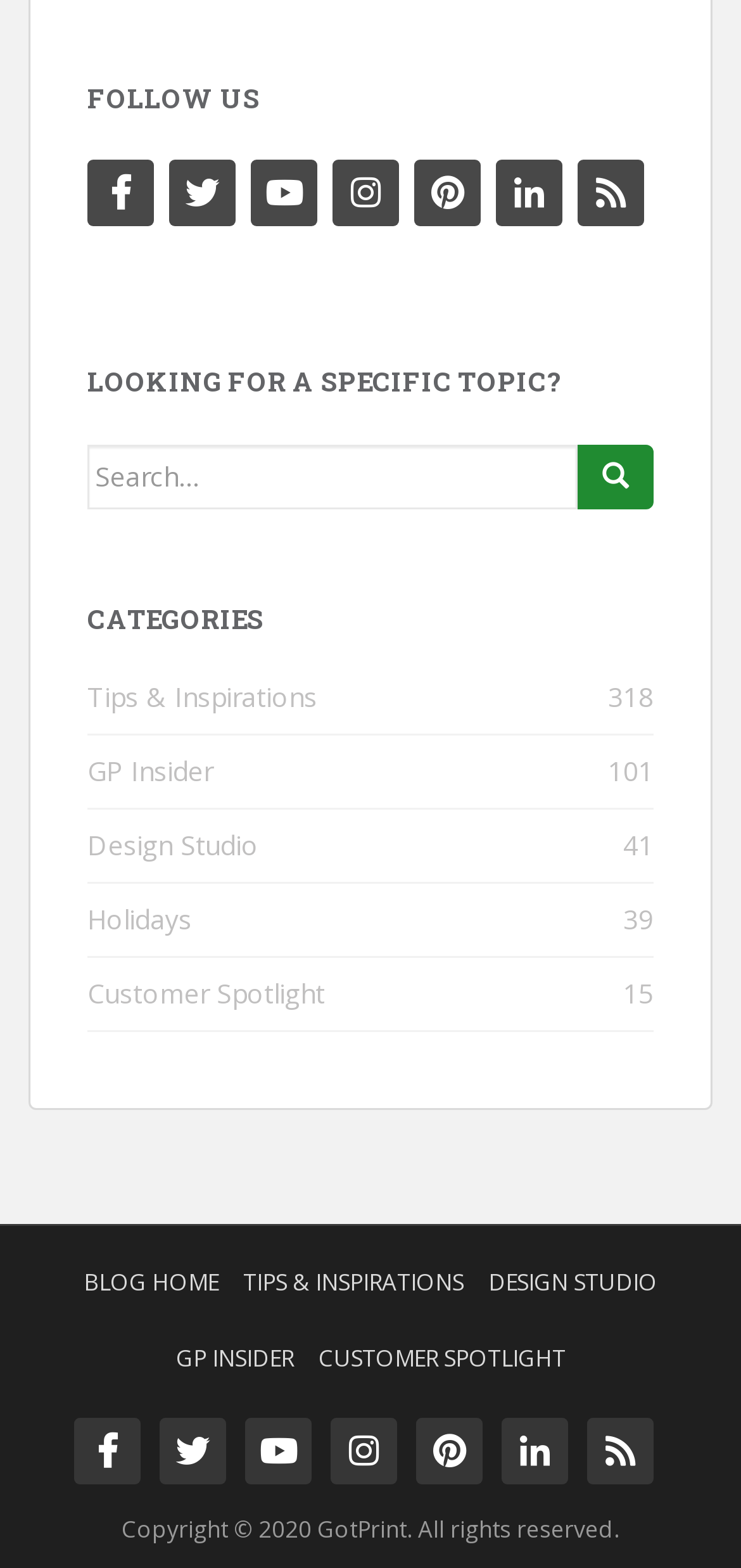How many categories are listed?
Using the image as a reference, answer with just one word or a short phrase.

6